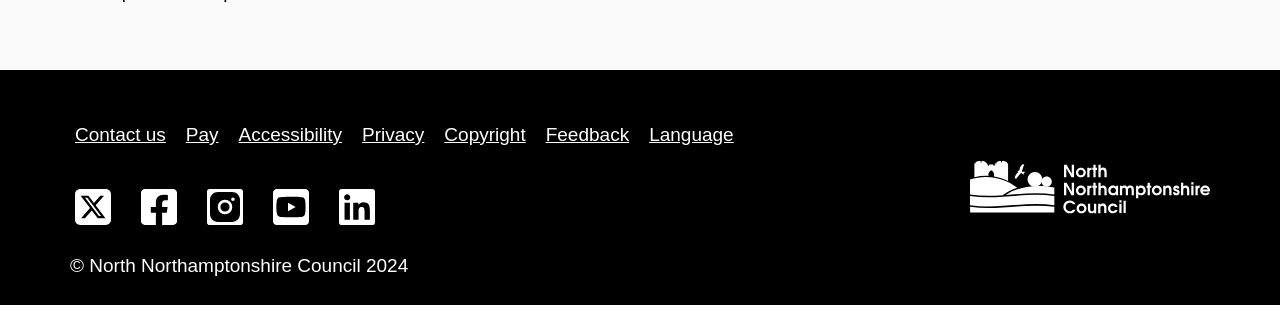Given the element description Outlets Jewelry, predict the bounding box coordinates for the UI element in the webpage screenshot. The format should be (top-left x, top-left y, bottom-right x, bottom-right y), and the values should be between 0 and 1.

None